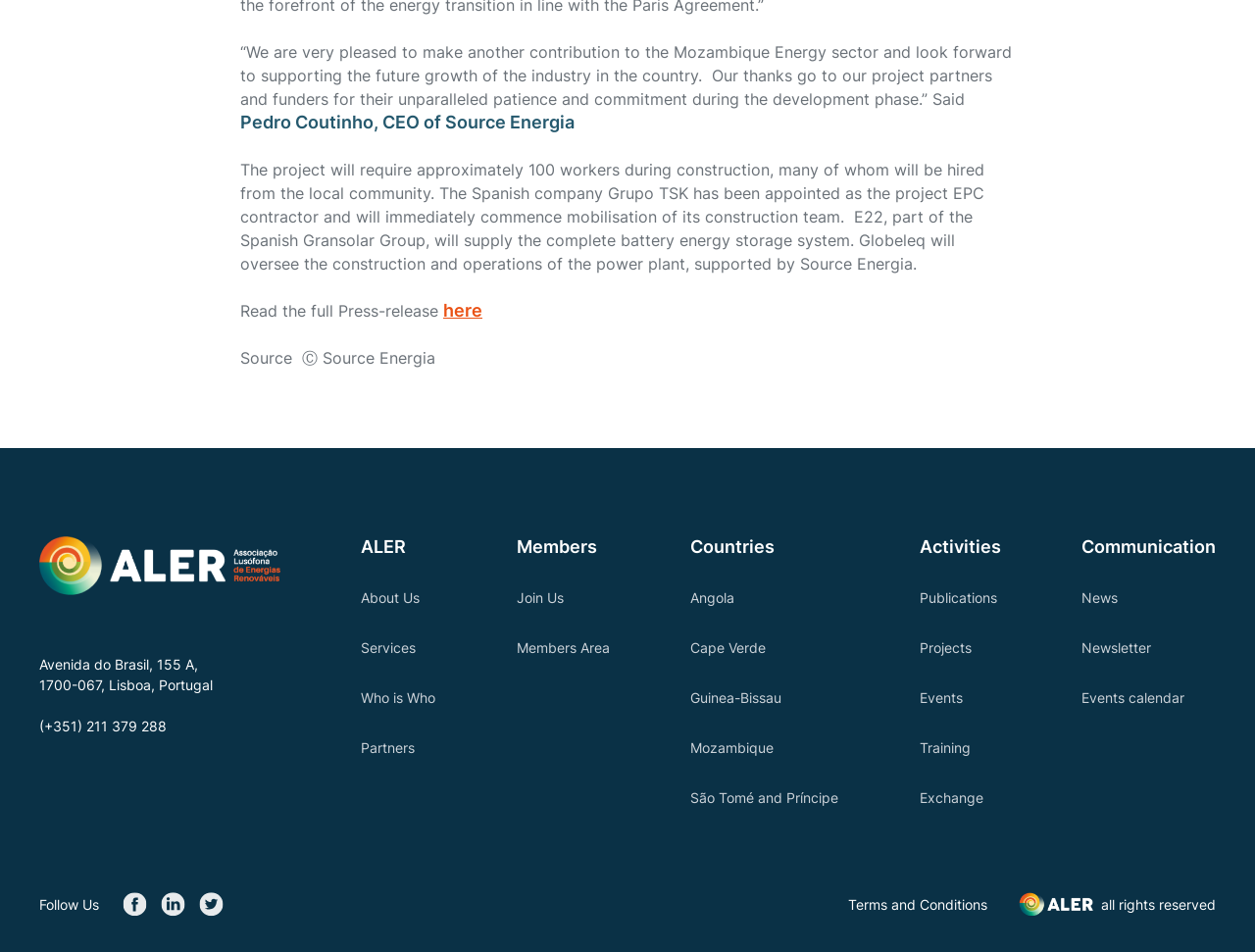Please answer the following question using a single word or phrase: 
What is the purpose of the project mentioned in the text?

To support the growth of the energy industry